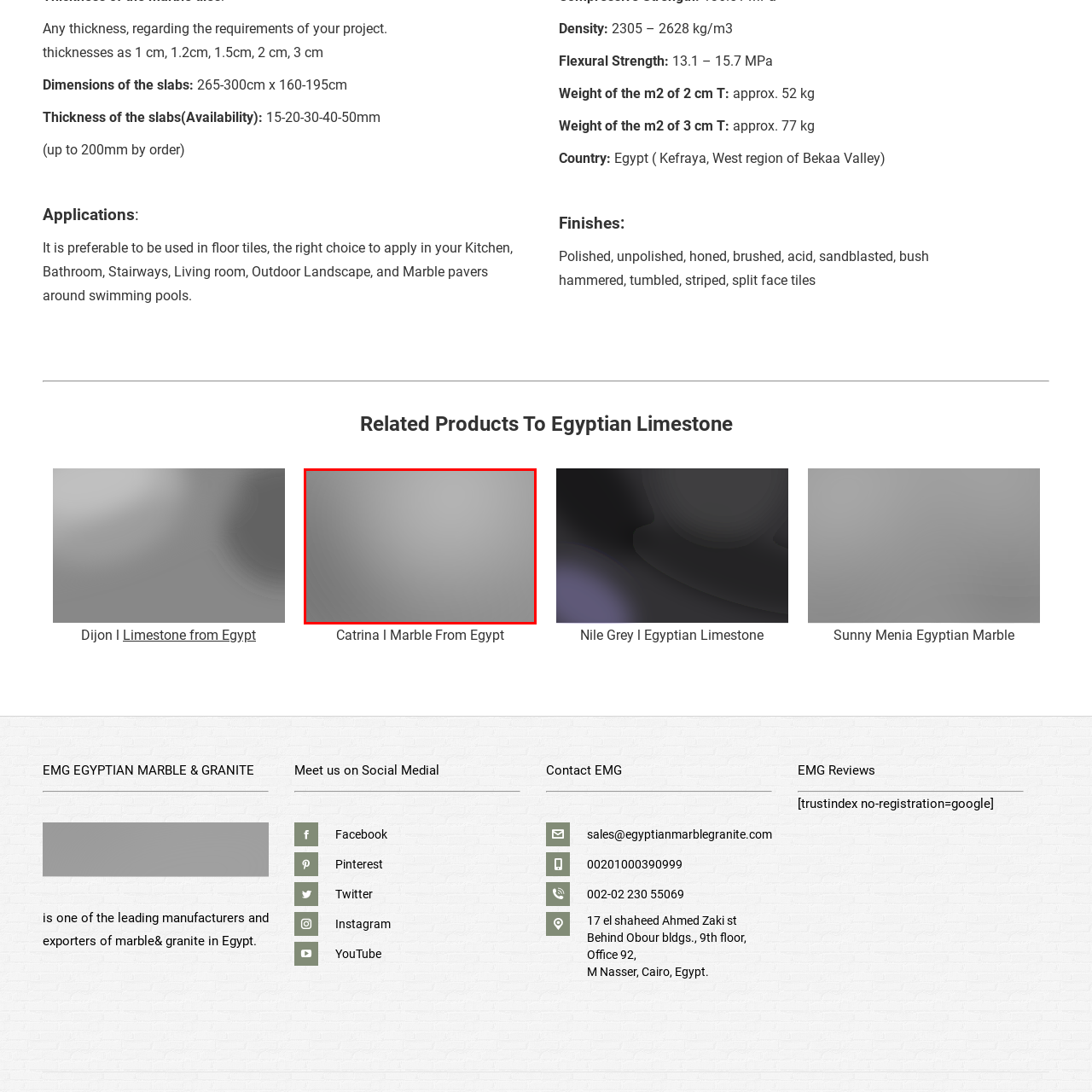Observe the image enclosed by the red rectangle, then respond to the question in one word or phrase:
Is the marble from Egypt?

Yes